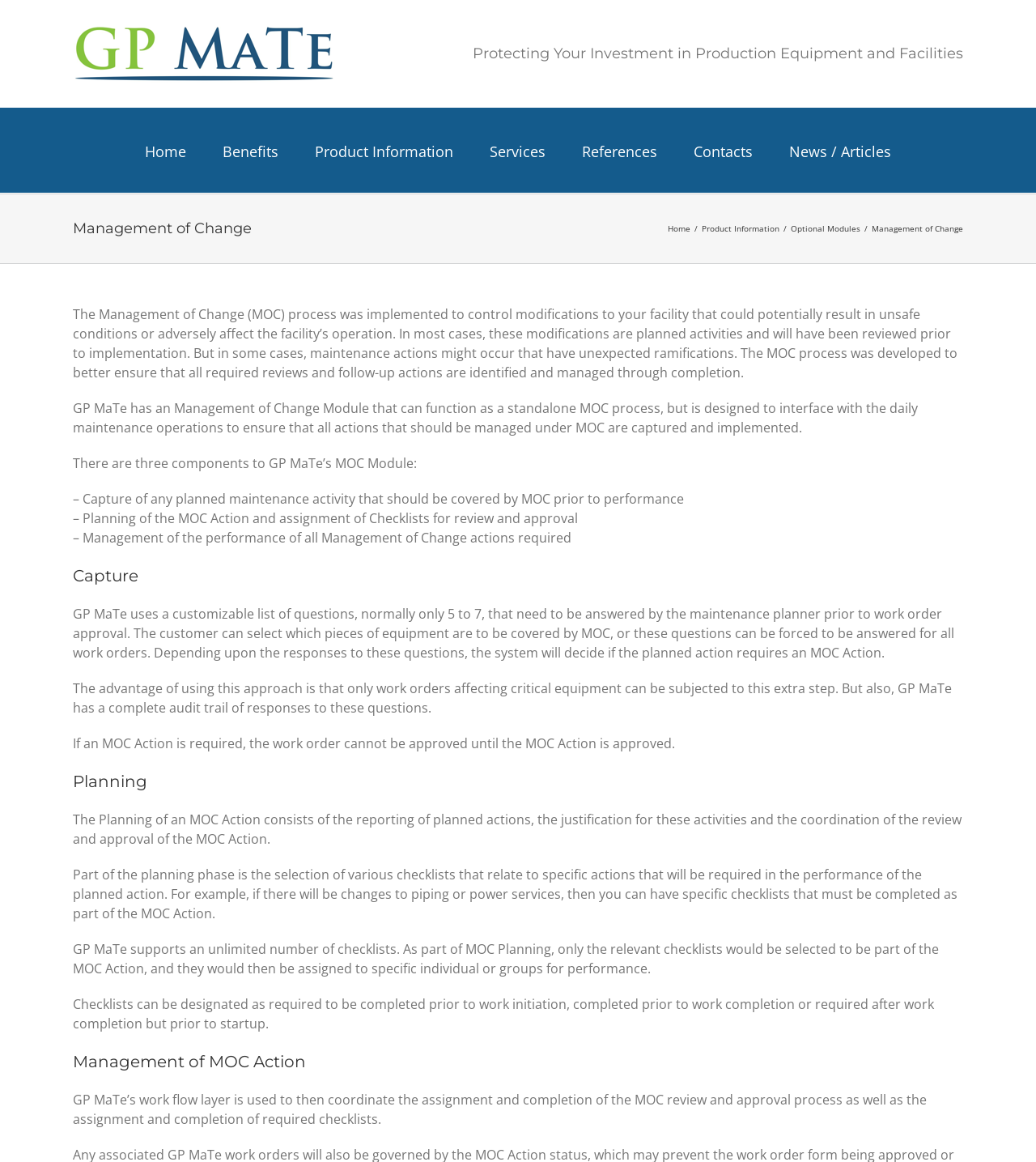What is the purpose of checklists in MOC Planning?
Kindly offer a comprehensive and detailed response to the question.

Part of the planning phase is the selection of various checklists that relate to specific actions that will be required in the performance of the planned action, ensuring that all necessary steps are completed before the work order is implemented.